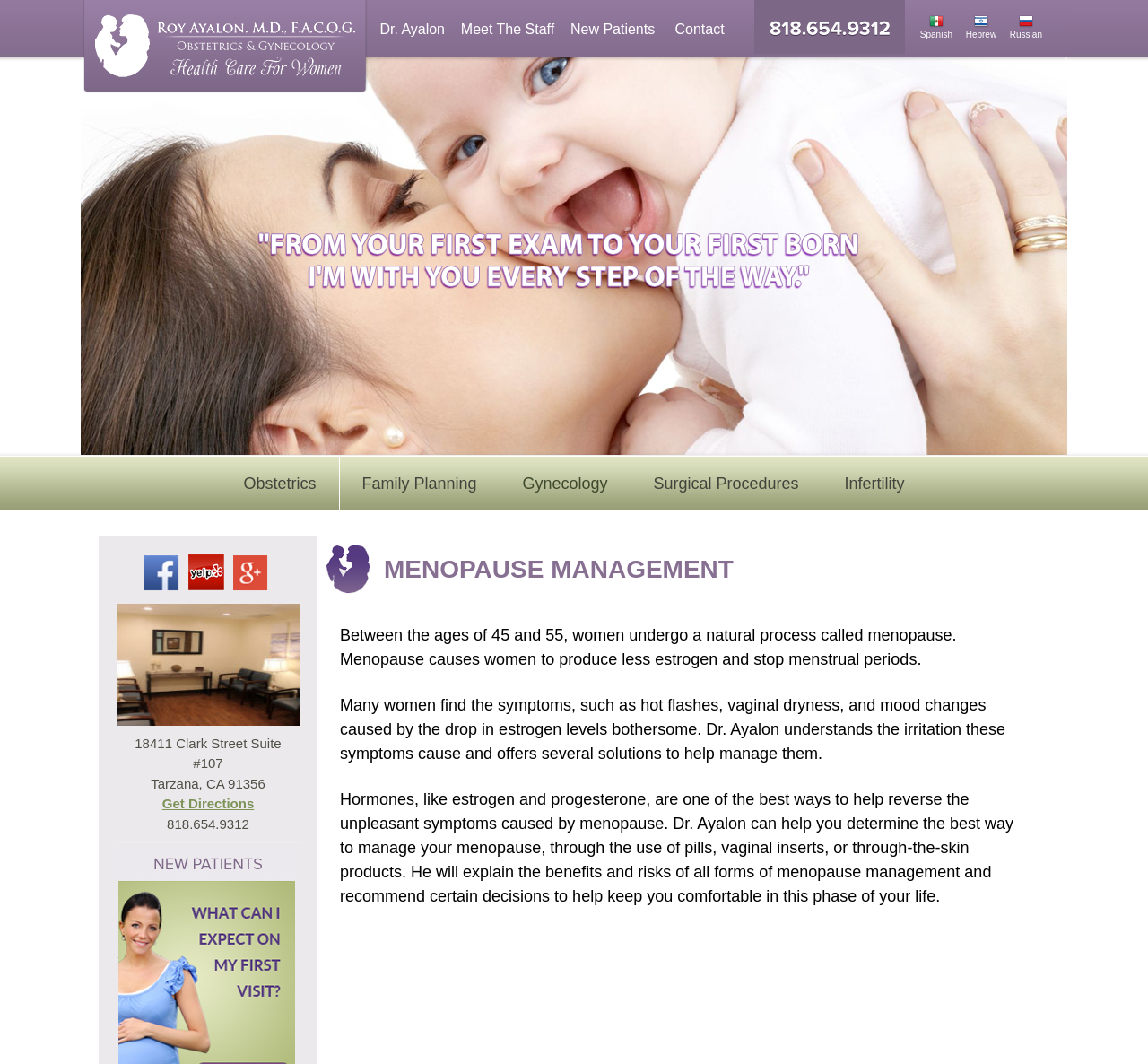Please identify the bounding box coordinates of the element that needs to be clicked to execute the following command: "Learn about menopause management". Provide the bounding box using four float numbers between 0 and 1, formatted as [left, top, right, bottom].

[0.277, 0.509, 0.913, 0.565]